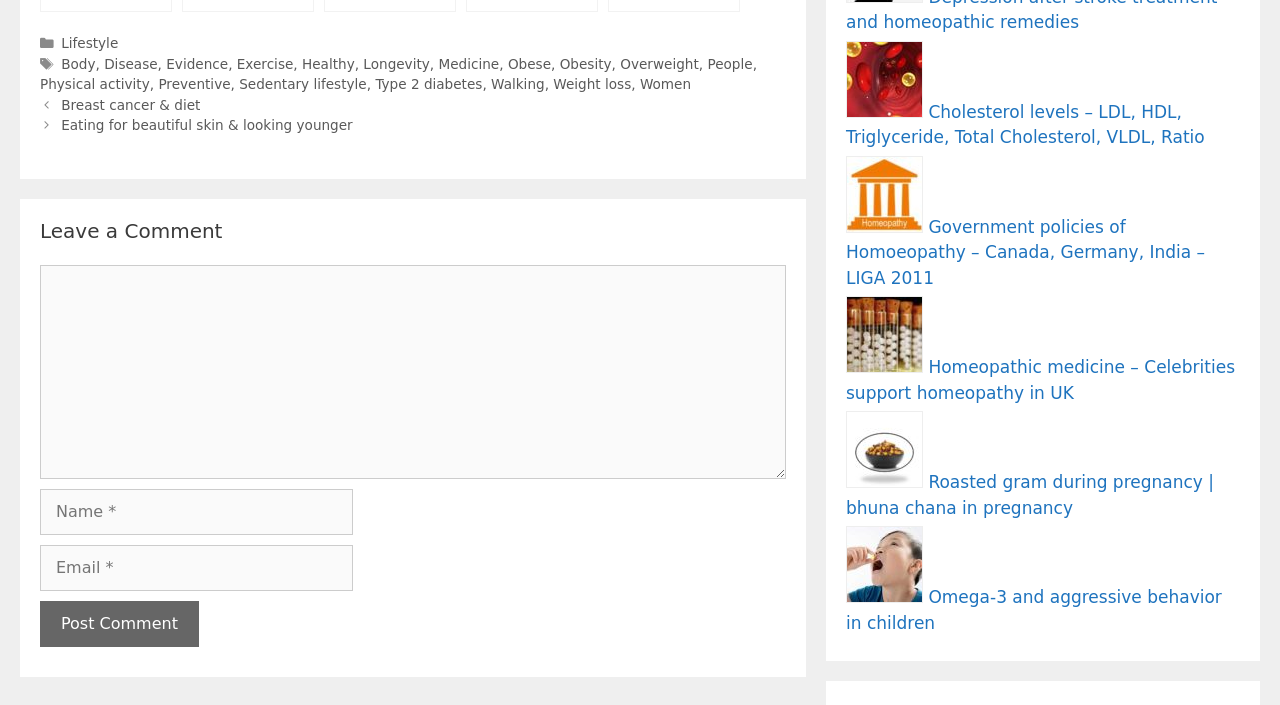Specify the bounding box coordinates of the area to click in order to follow the given instruction: "Leave a comment."

[0.031, 0.376, 0.614, 0.68]